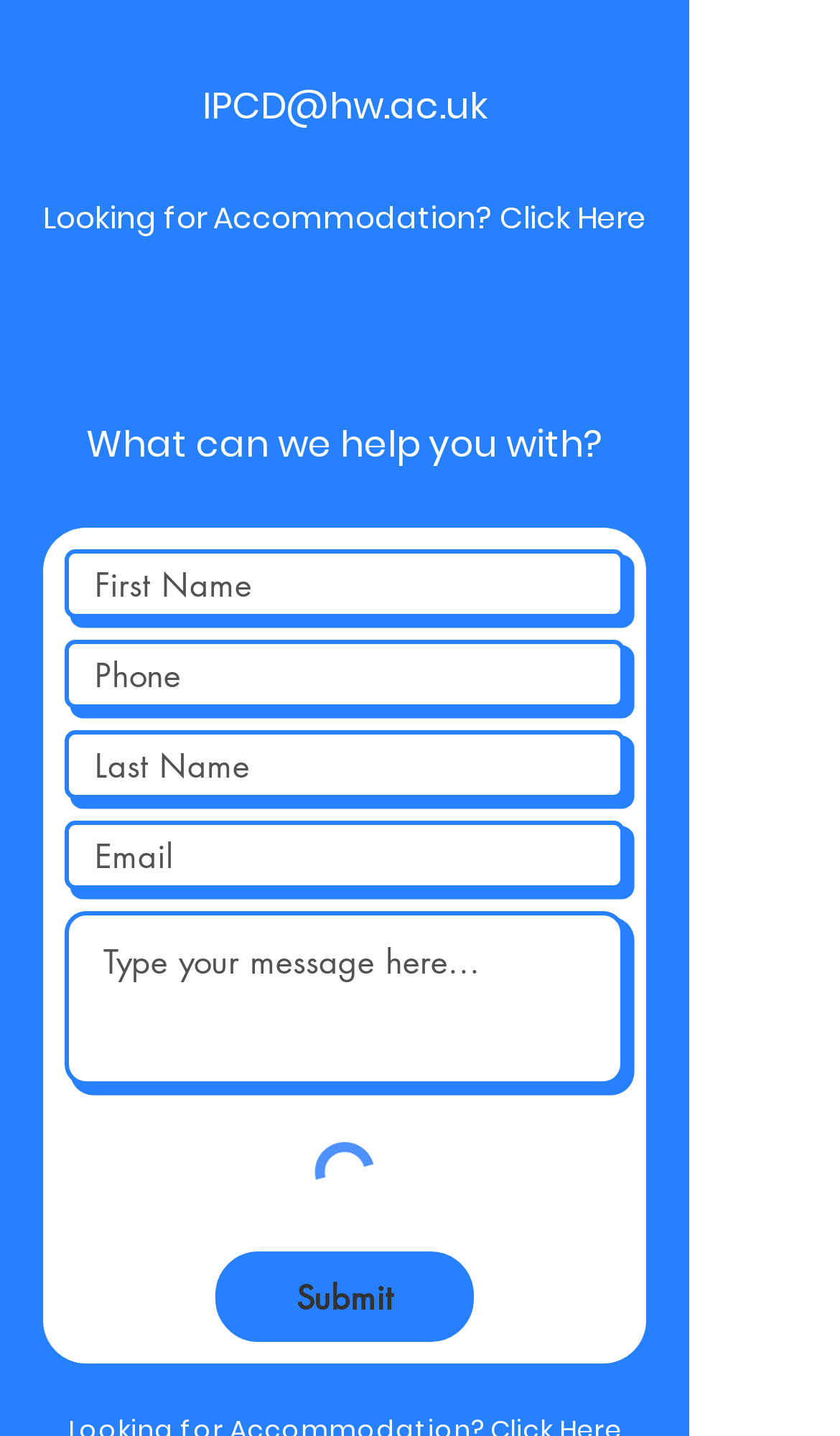Pinpoint the bounding box coordinates of the area that should be clicked to complete the following instruction: "Click the link to contact via email". The coordinates must be given as four float numbers between 0 and 1, i.e., [left, top, right, bottom].

[0.205, 0.039, 0.615, 0.111]